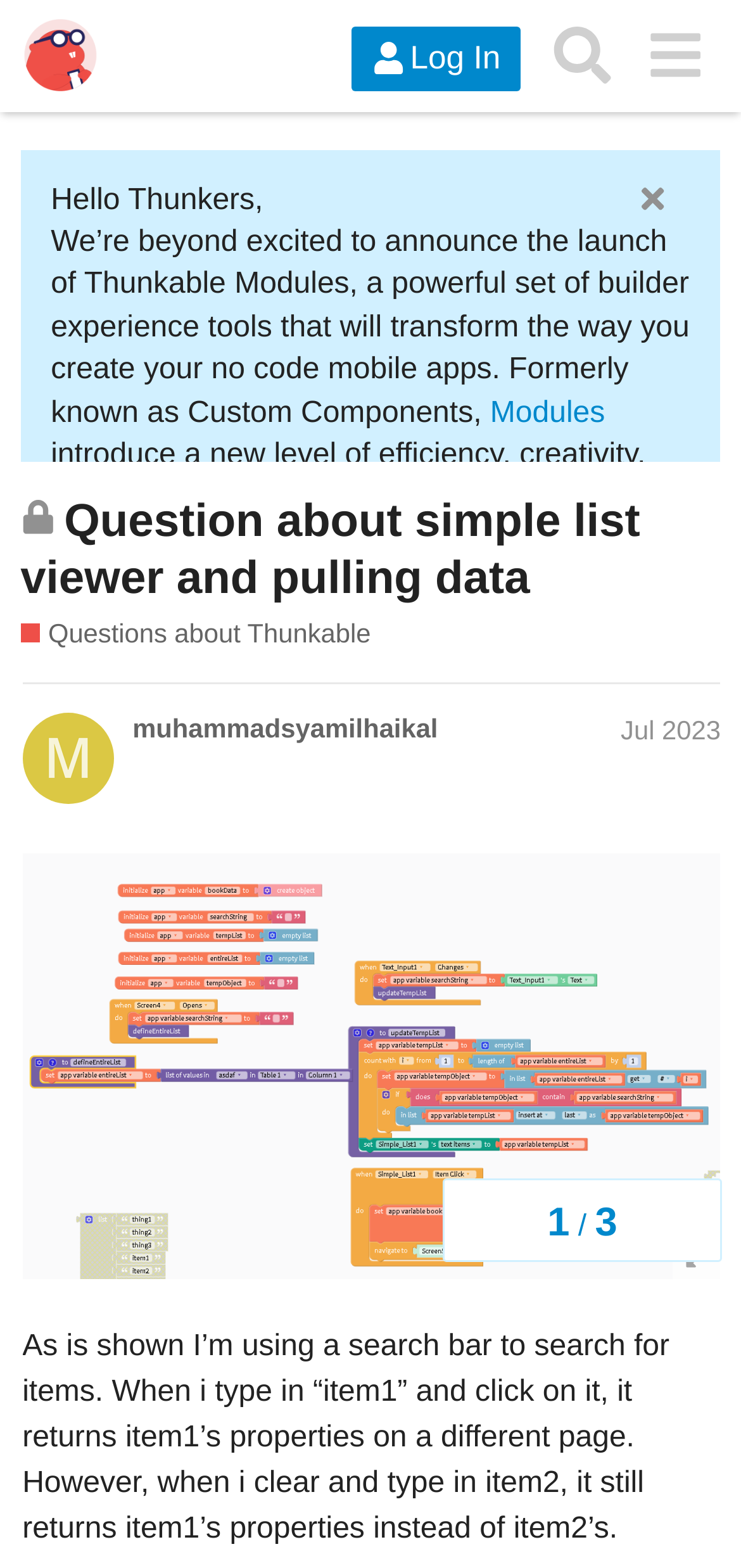Can you extract the primary headline text from the webpage?

Question about simple list viewer and pulling data